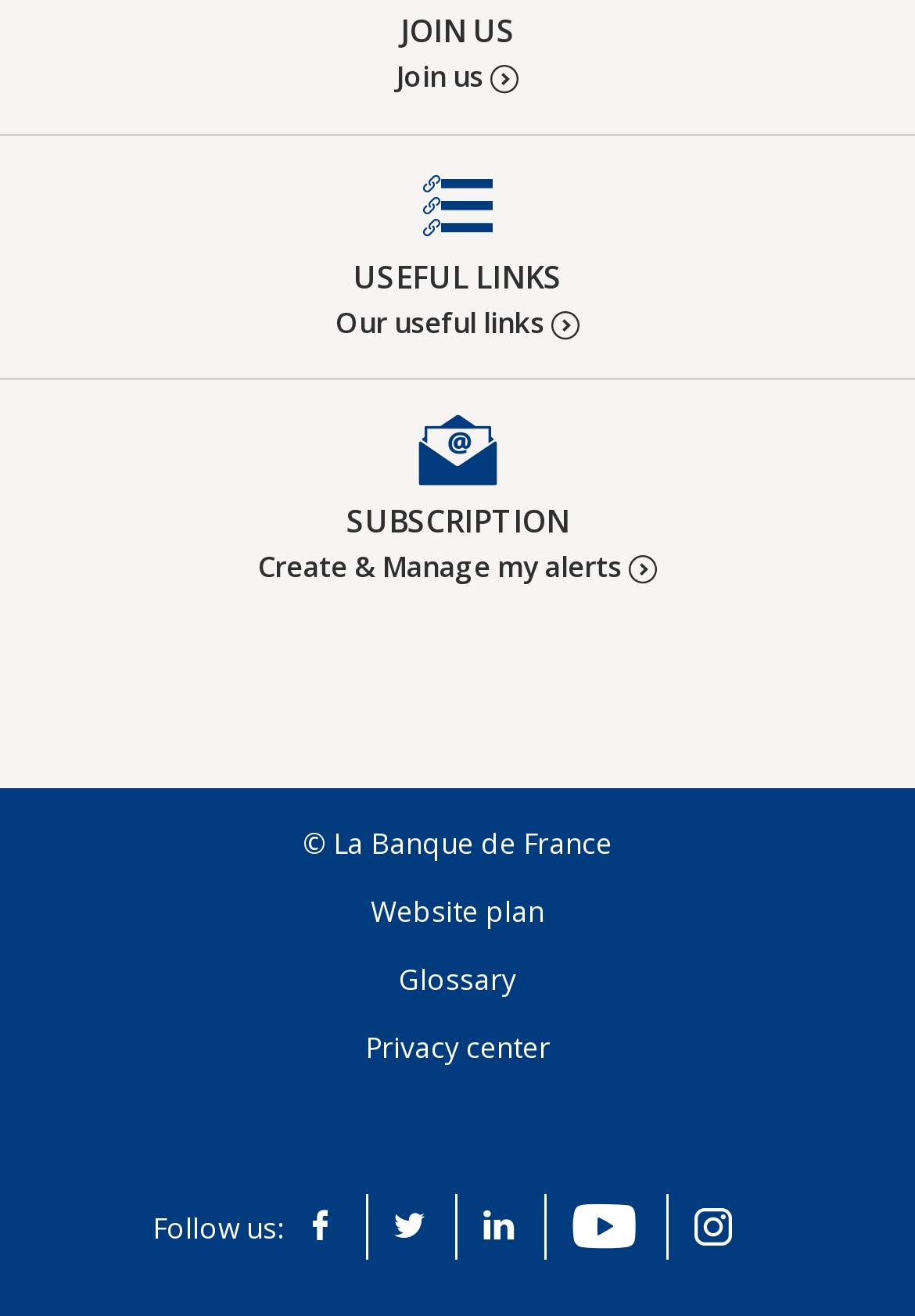What is the purpose of the 'SUBSCRIPTION' link?
Respond with a short answer, either a single word or a phrase, based on the image.

Create & Manage alerts